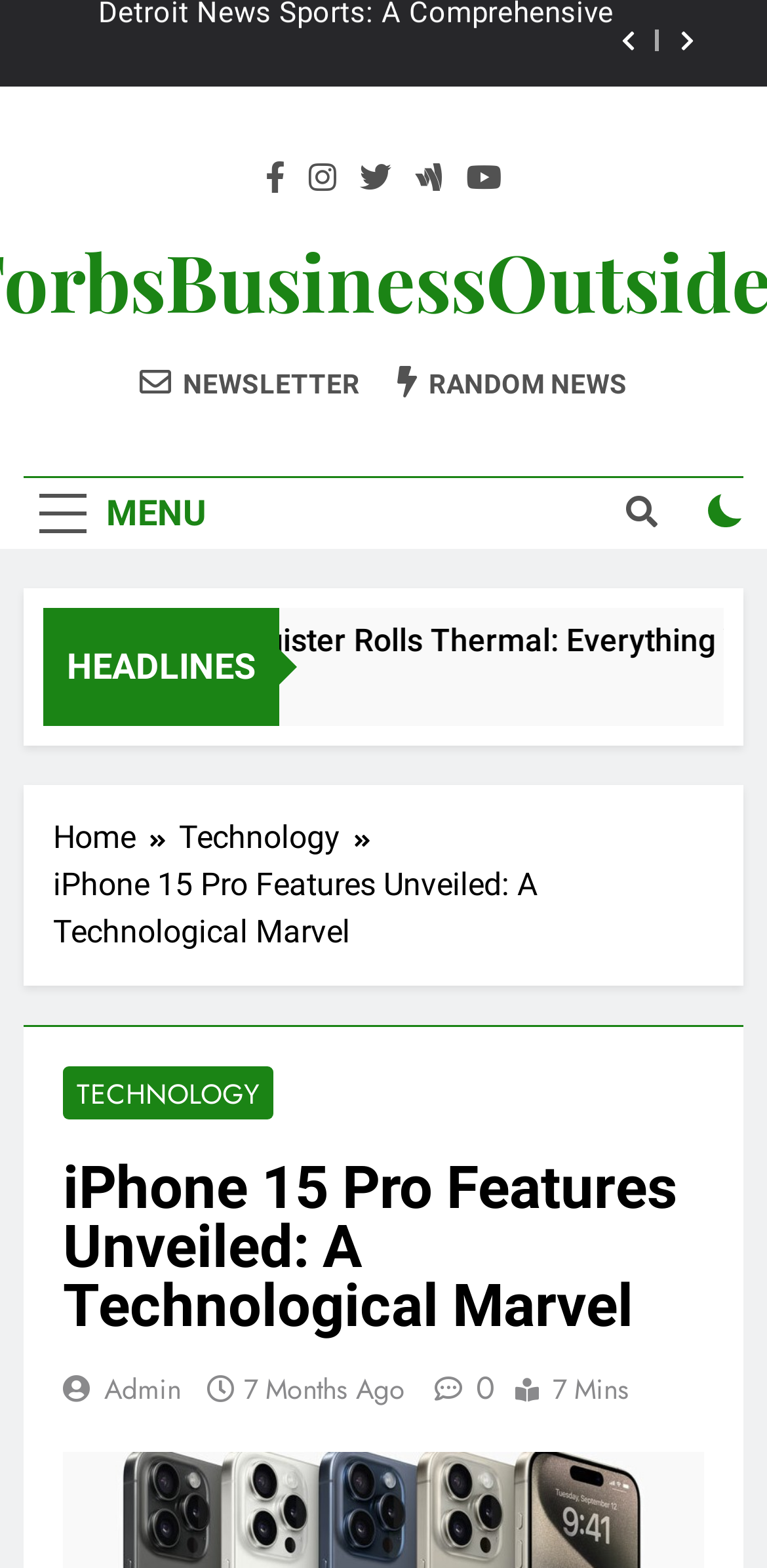Locate the bounding box coordinates of the area to click to fulfill this instruction: "View RANDOM NEWS". The bounding box should be presented as four float numbers between 0 and 1, in the order [left, top, right, bottom].

[0.518, 0.232, 0.818, 0.256]